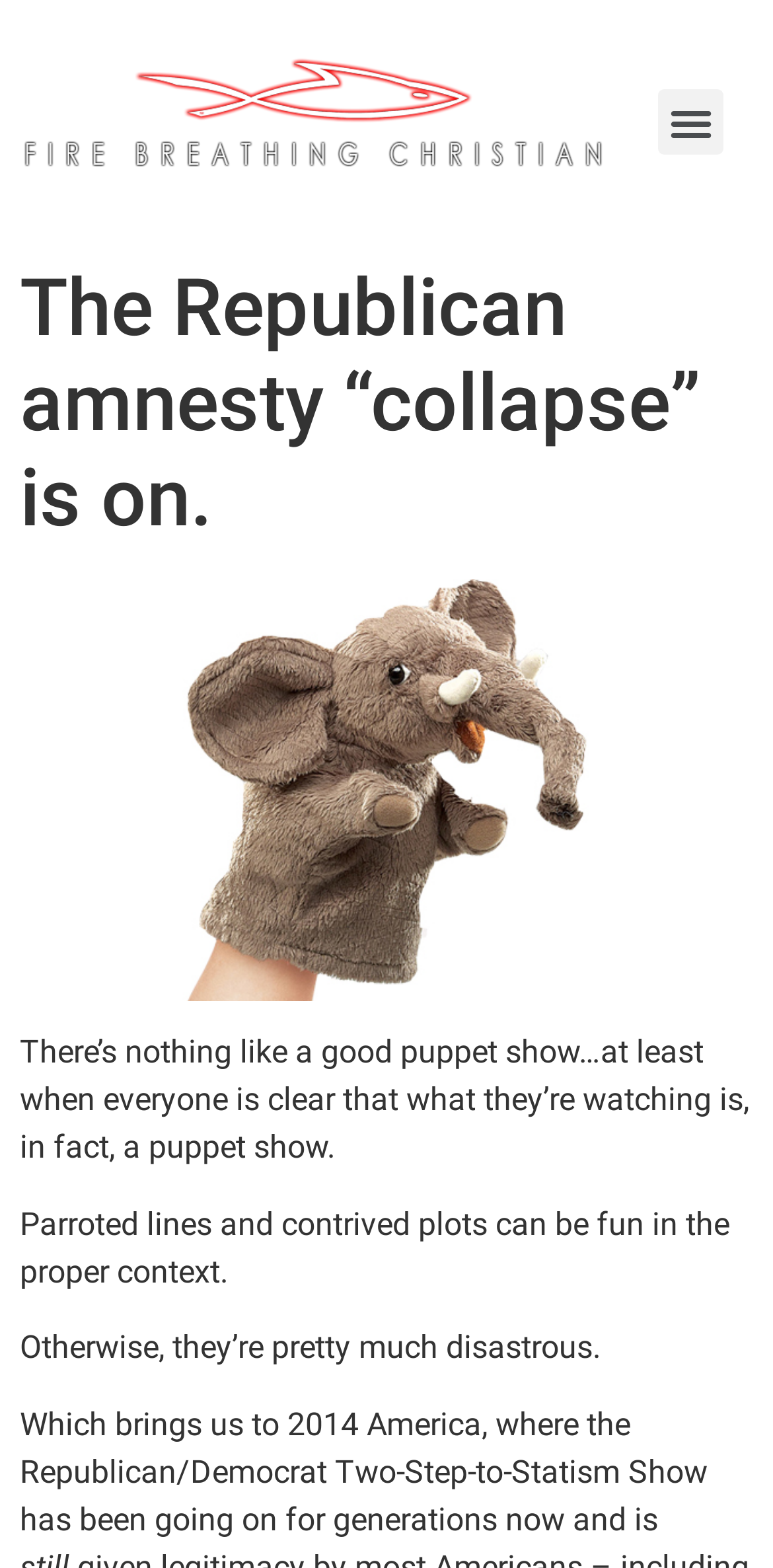Use a single word or phrase to answer the following:
How many paragraphs of text are there?

4